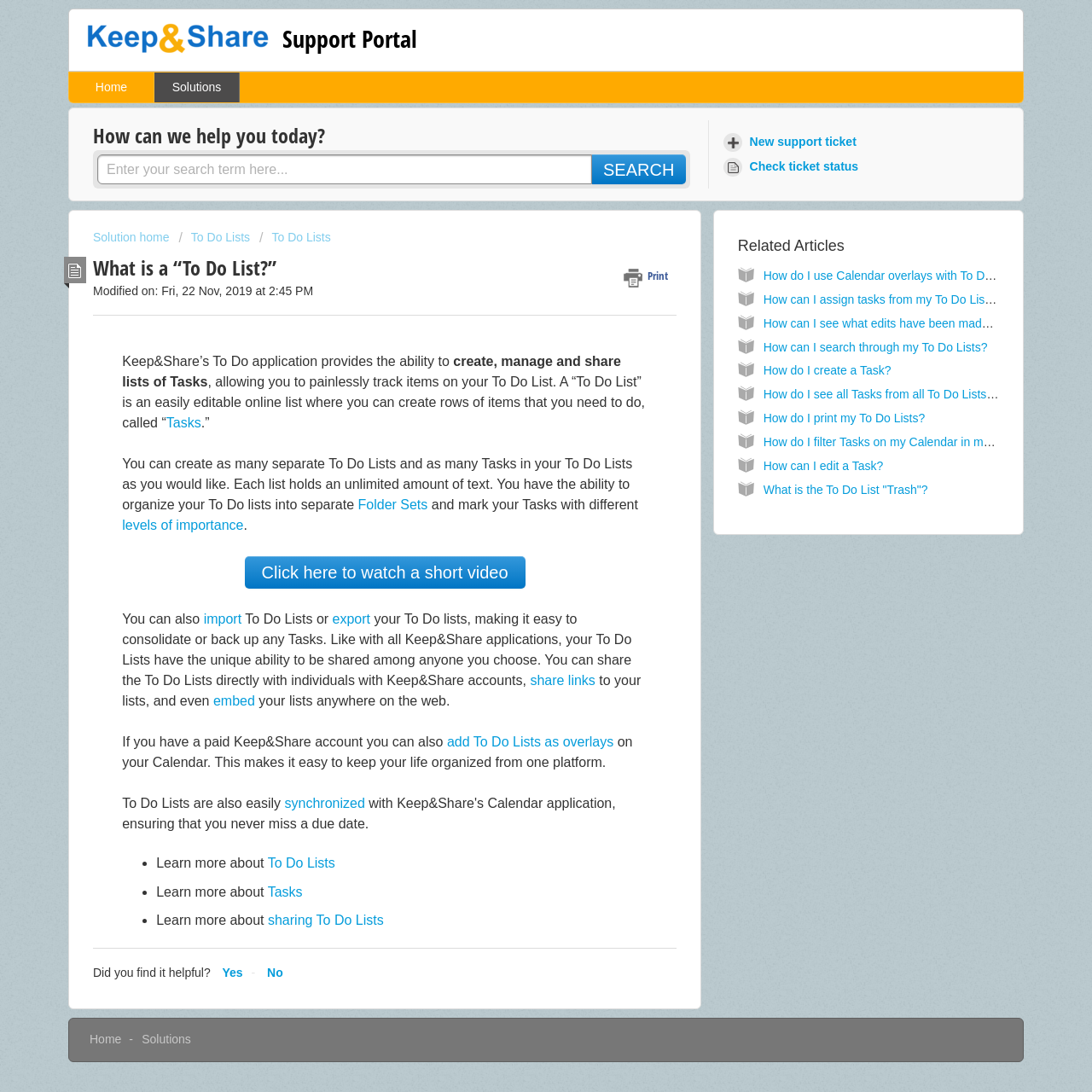Specify the bounding box coordinates of the element's area that should be clicked to execute the given instruction: "Learn more about To Do Lists". The coordinates should be four float numbers between 0 and 1, i.e., [left, top, right, bottom].

[0.245, 0.784, 0.307, 0.797]